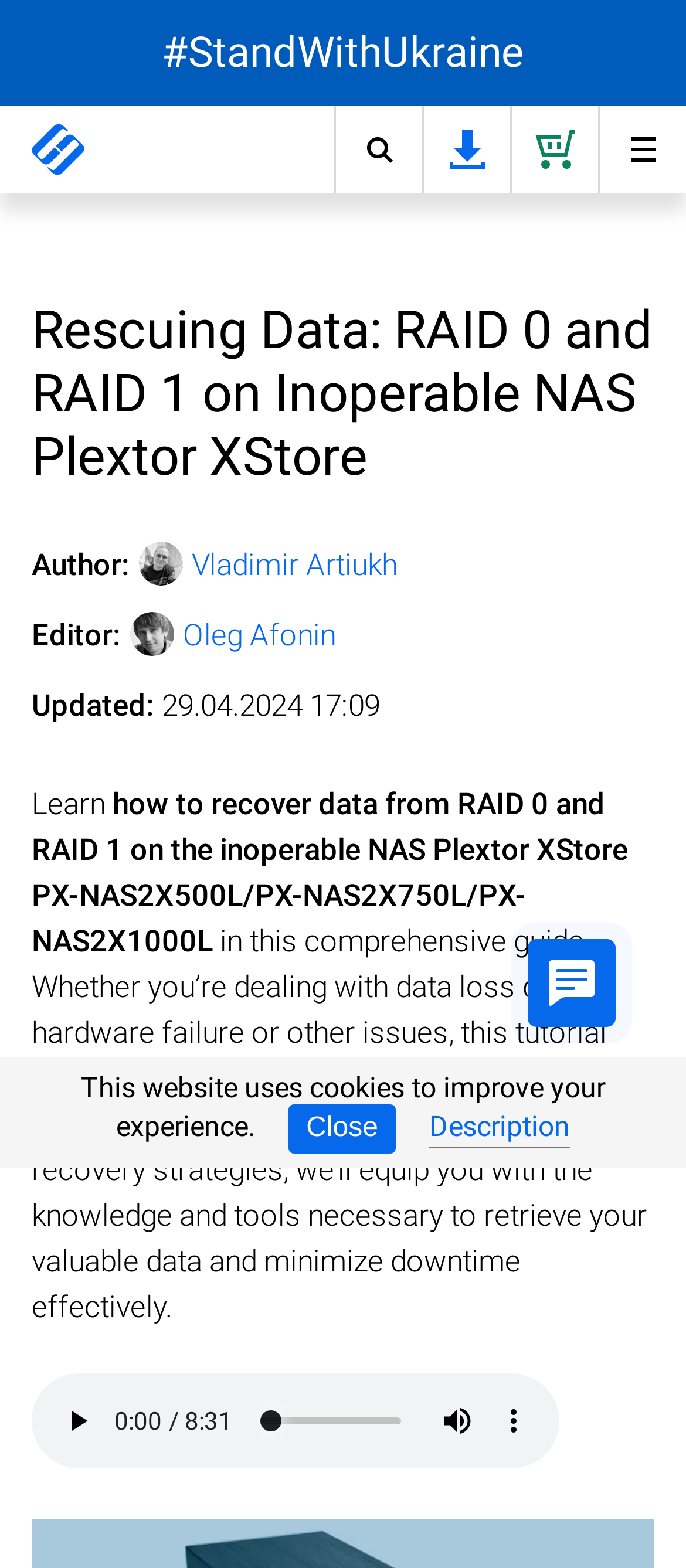Please specify the bounding box coordinates for the clickable region that will help you carry out the instruction: "Play the audio".

[0.072, 0.888, 0.154, 0.924]